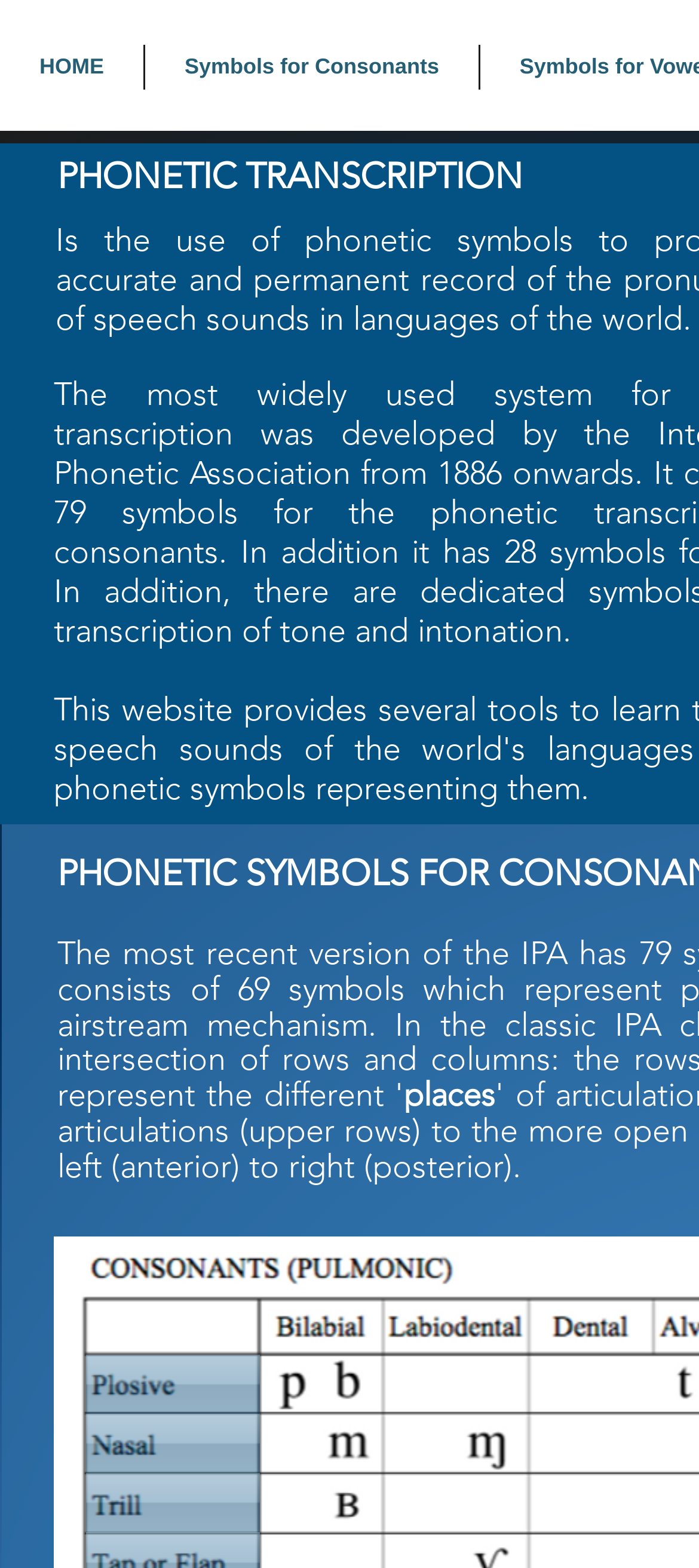Locate the bounding box of the user interface element based on this description: "HOME".

[0.0, 0.029, 0.205, 0.057]